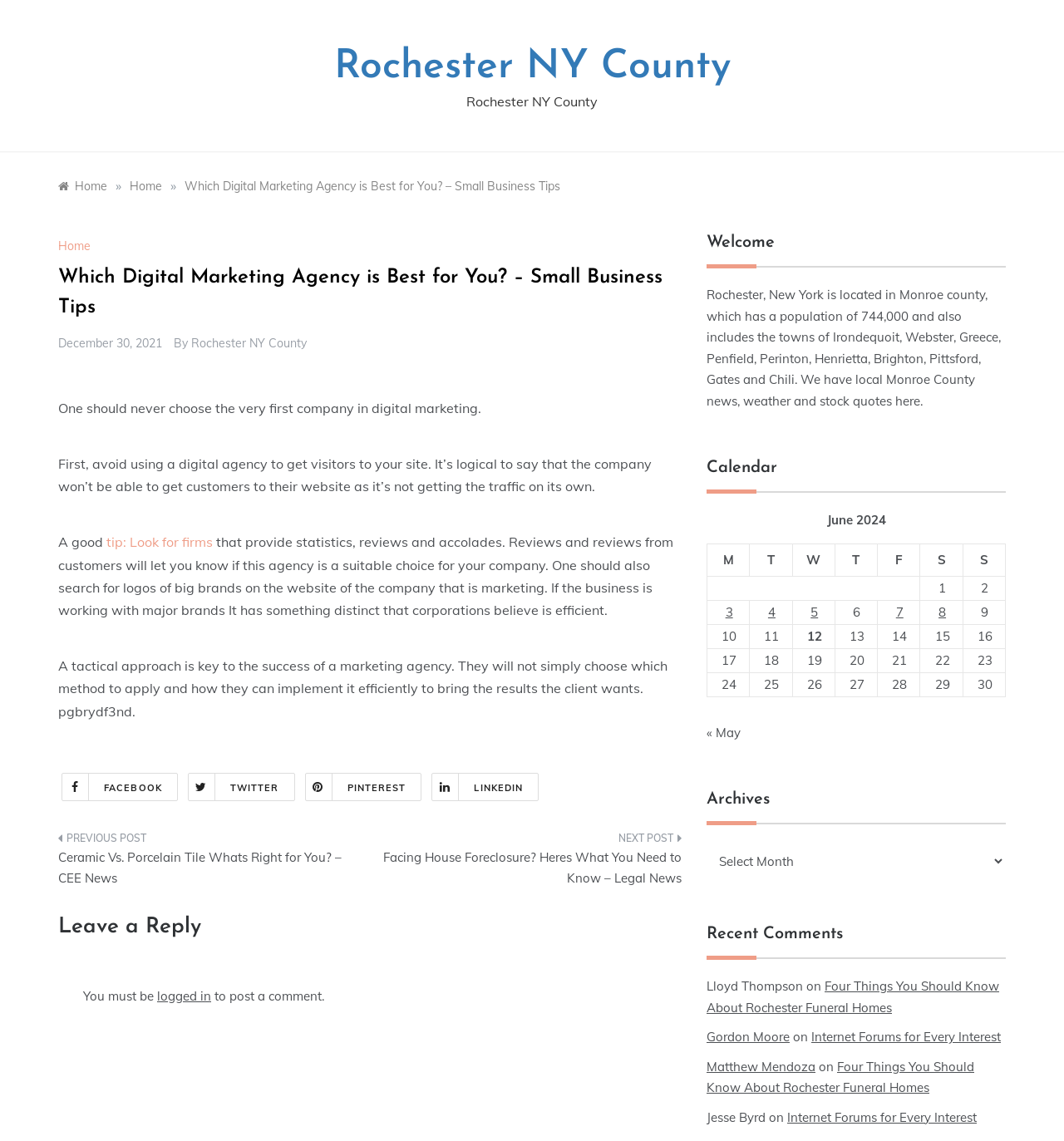Use the details in the image to answer the question thoroughly: 
What is the navigation section below the article?

The navigation section below the article is 'Posts', which contains links to previous and next posts, such as 'PREVIOUS POST Ceramic Vs. Porcelain Tile Whats Right for You? – CEE News' and 'NEXT POST Facing House Foreclosure? Heres What You Need to Know – Legal News'.